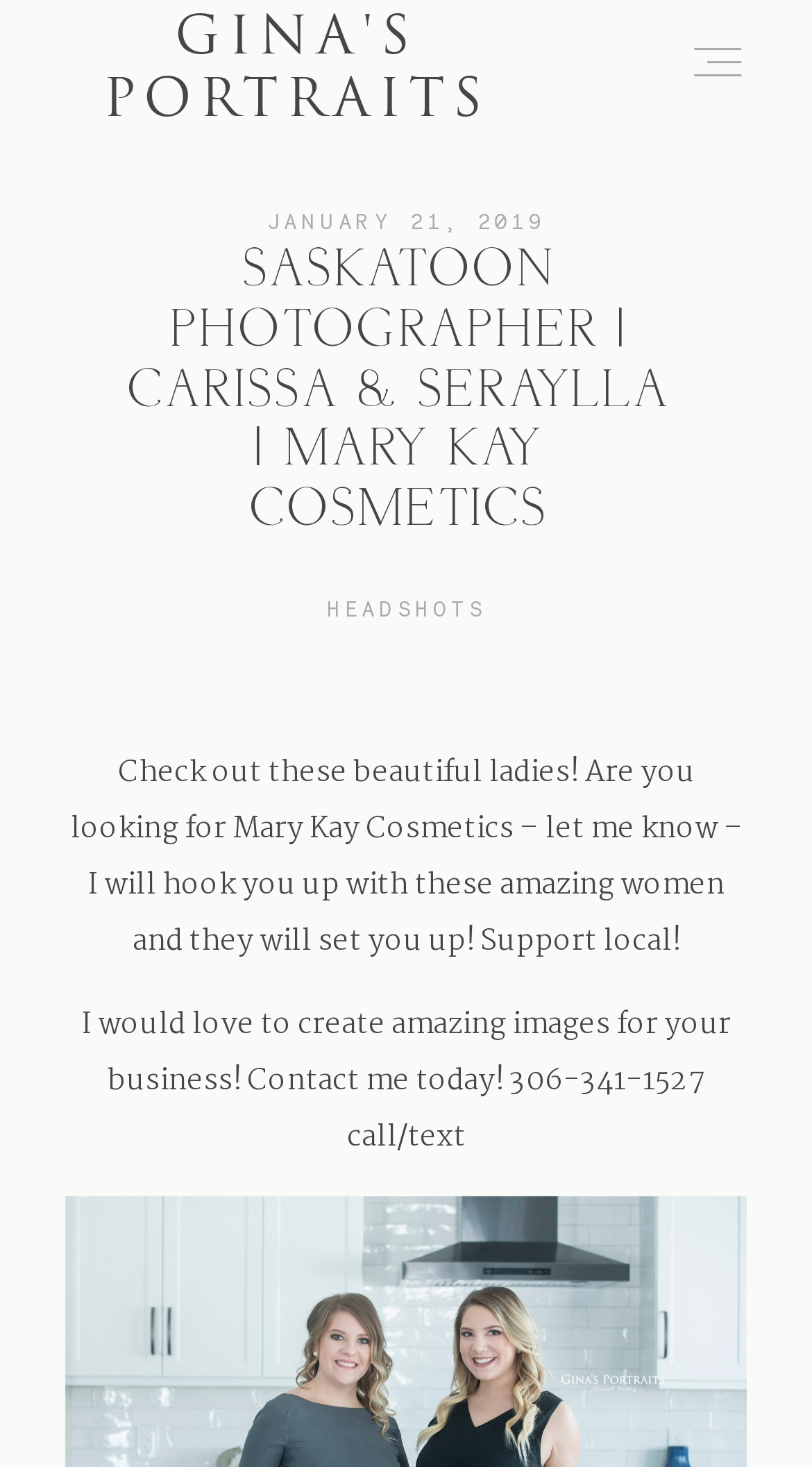Please specify the coordinates of the bounding box for the element that should be clicked to carry out this instruction: "Contact through phone number". The coordinates must be four float numbers between 0 and 1, formatted as [left, top, right, bottom].

[0.1, 0.683, 0.9, 0.793]